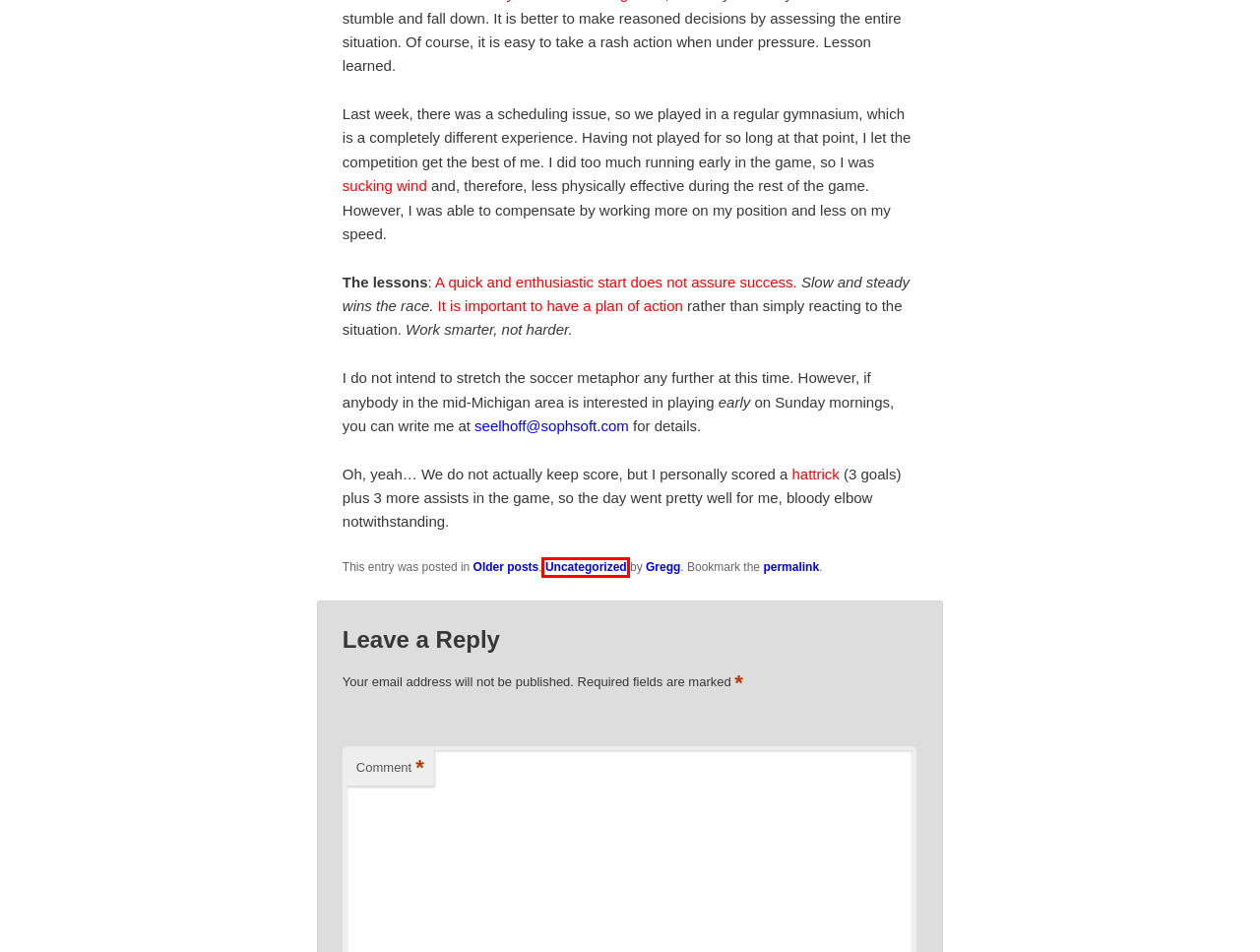You have a screenshot of a webpage with a red bounding box highlighting a UI element. Your task is to select the best webpage description that corresponds to the new webpage after clicking the element. Here are the descriptions:
A. Casino Indonesia - Tempat Terbaik untuk Penggemar Judi
B. Contact | Gamecraft
C. Gregg | Gamecraft
D. Older posts | Gamecraft
E. Gamecraft | All about the craft of making games
F. Products | Gamecraft
G. Uncategorized | Gamecraft
H. Lousy Research | Gamecraft

G